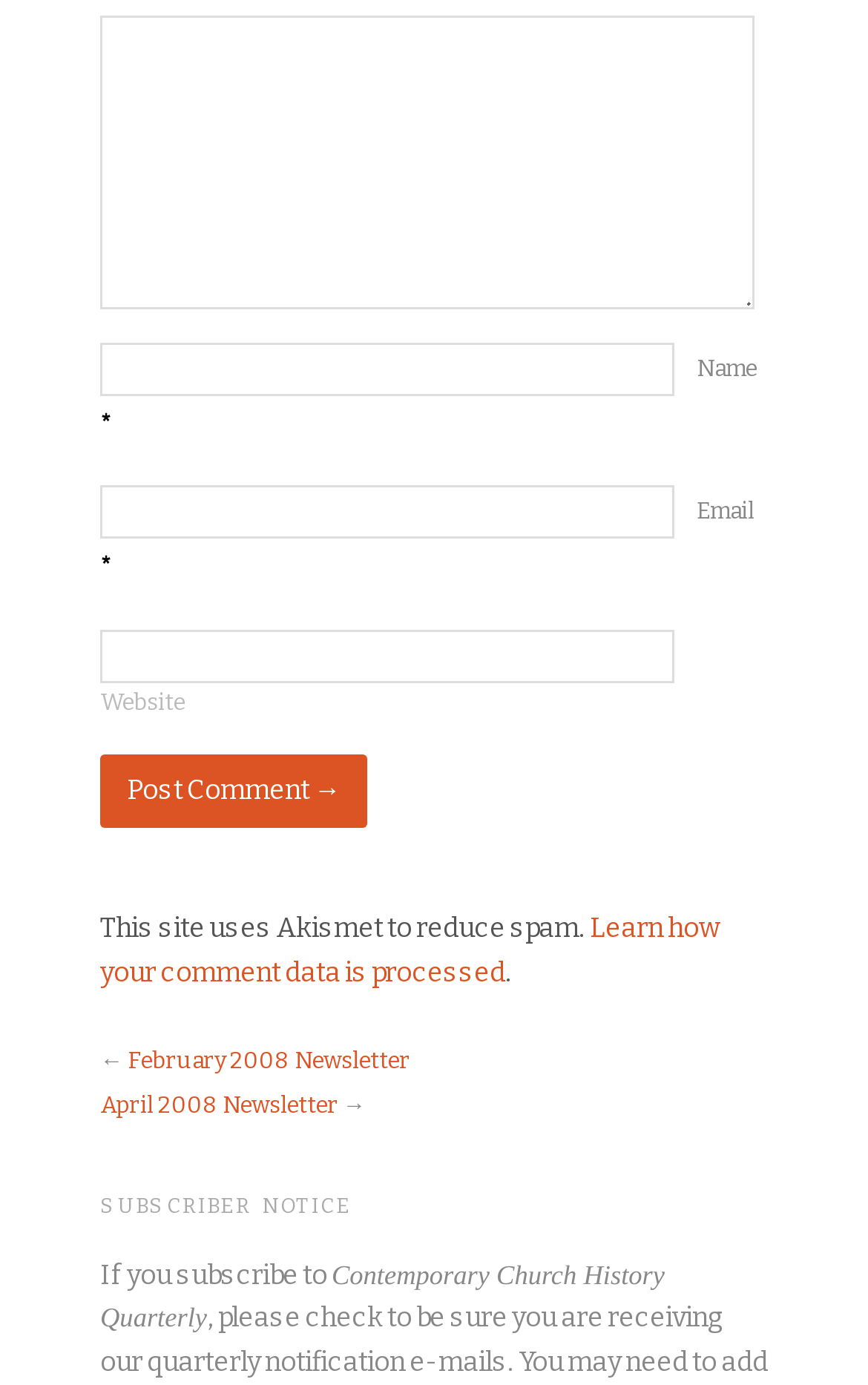Respond with a single word or phrase to the following question:
What is the purpose of this webpage?

Commenting